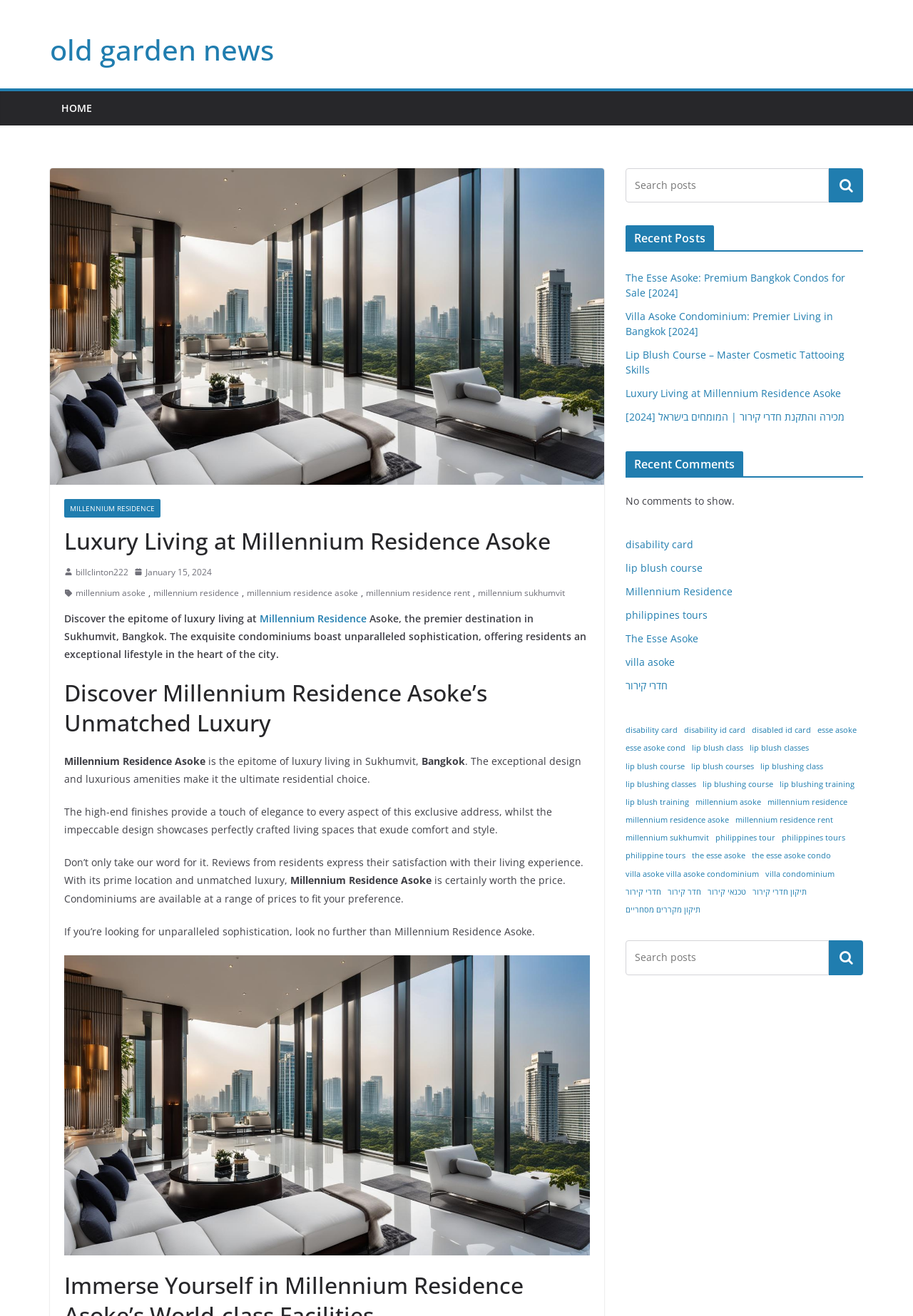Please pinpoint the bounding box coordinates for the region I should click to adhere to this instruction: "Search for something".

[0.908, 0.128, 0.945, 0.154]